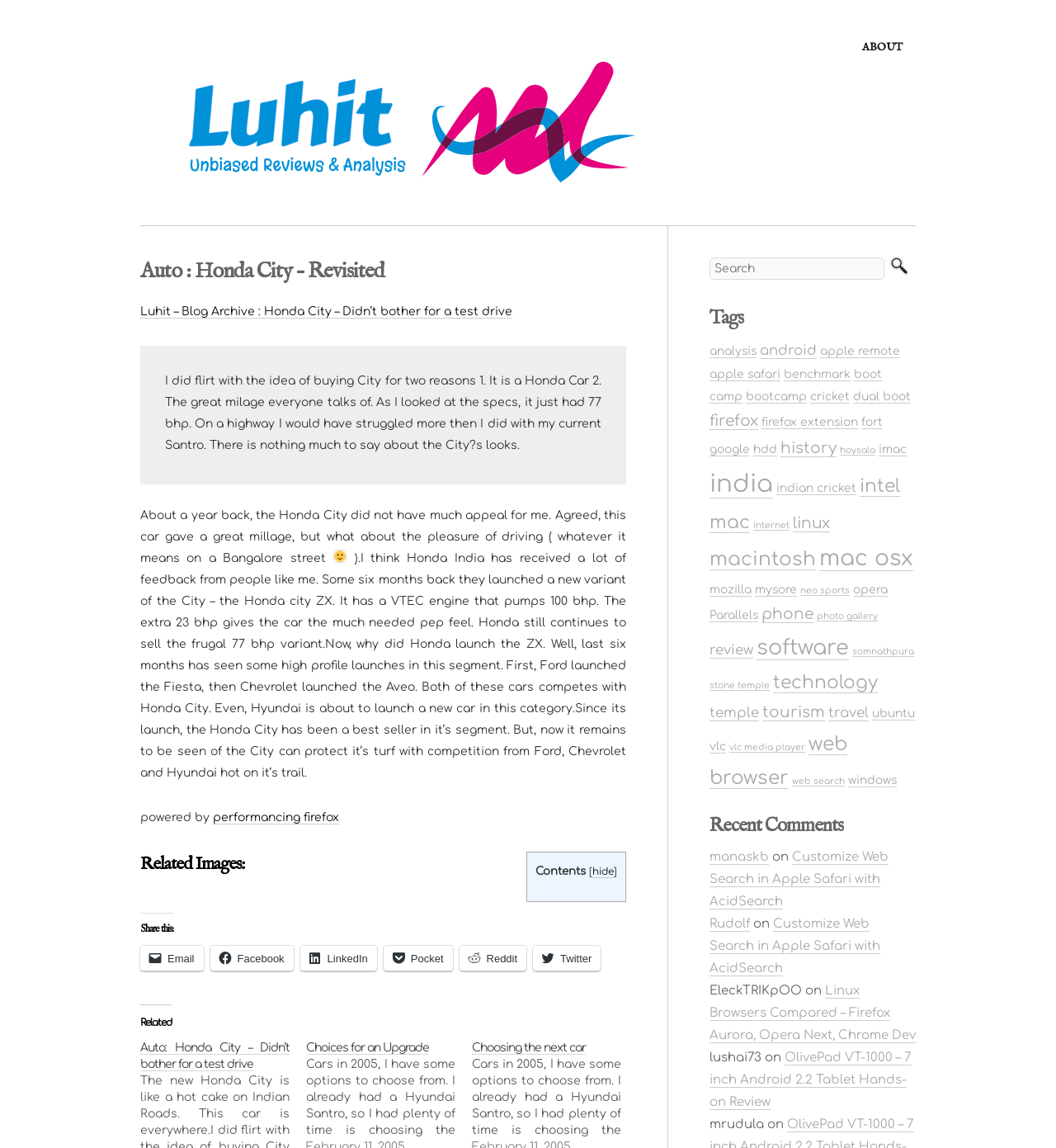Describe every aspect of the webpage in a detailed manner.

This webpage is a blog post titled "Auto: Honda City – Revisited" on the Luhit website, which focuses on reviews and analysis. At the top of the page, there is a heading with the website's name and a link to the "ABOUT" section. Below this, there is a horizontal separator line.

The main content of the blog post is divided into several sections. The first section is a blockquote with a text describing the author's experience with the Honda City car. This is followed by several paragraphs of text discussing the car's features, including its engine power and mileage.

To the right of the main content, there is a sidebar with various links and elements. At the top, there is a search box with a "Search" button. Below this, there are links to related images and a section titled "Tags" with numerous links to different categories, such as "analysis", "android", "apple remote", and many others.

At the bottom of the page, there are more links to related posts, including "Choices for an Upgrade" and "Choosing the next car". There are also social media sharing links, including Email, Facebook, LinkedIn, and Twitter.

Throughout the page, there are several images, including a smiley face emoji and a logo for the website. The overall layout is organized, with clear headings and concise text.